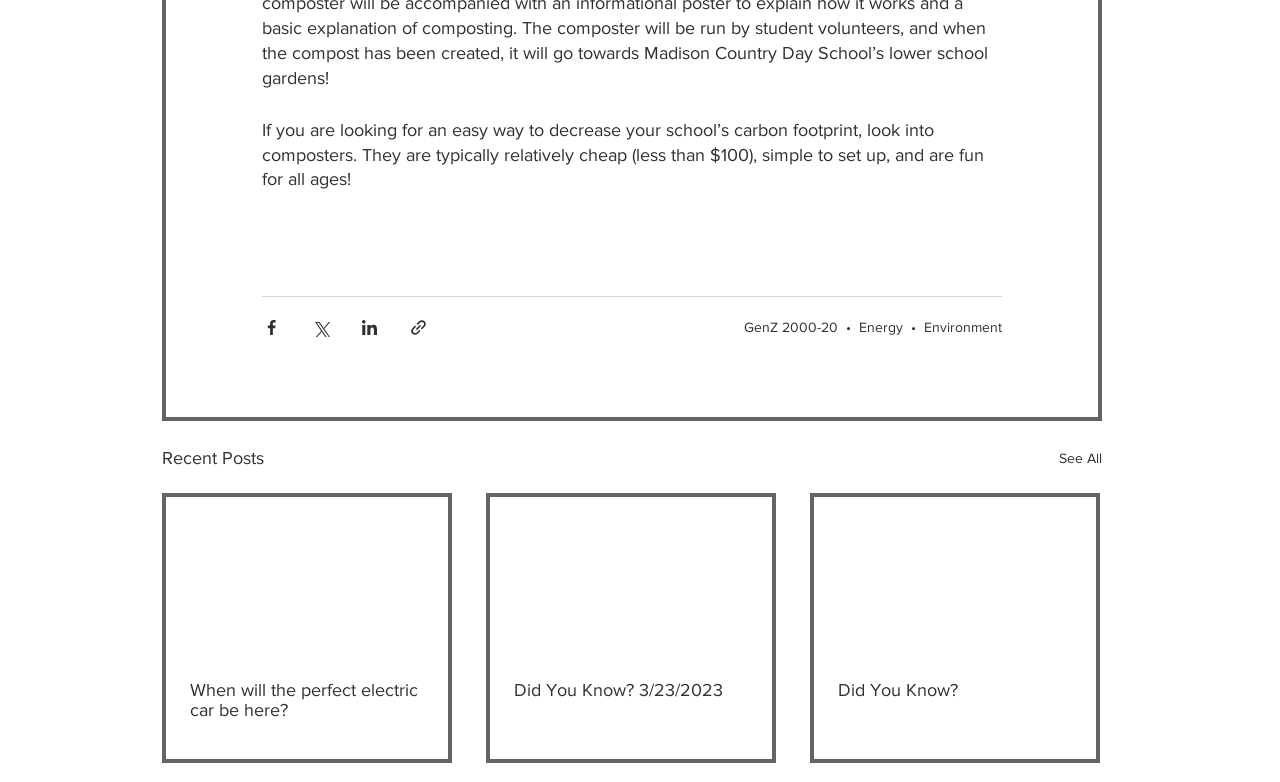Determine the bounding box coordinates for the clickable element to execute this instruction: "Read the article about electric cars". Provide the coordinates as four float numbers between 0 and 1, i.e., [left, top, right, bottom].

[0.148, 0.869, 0.331, 0.921]